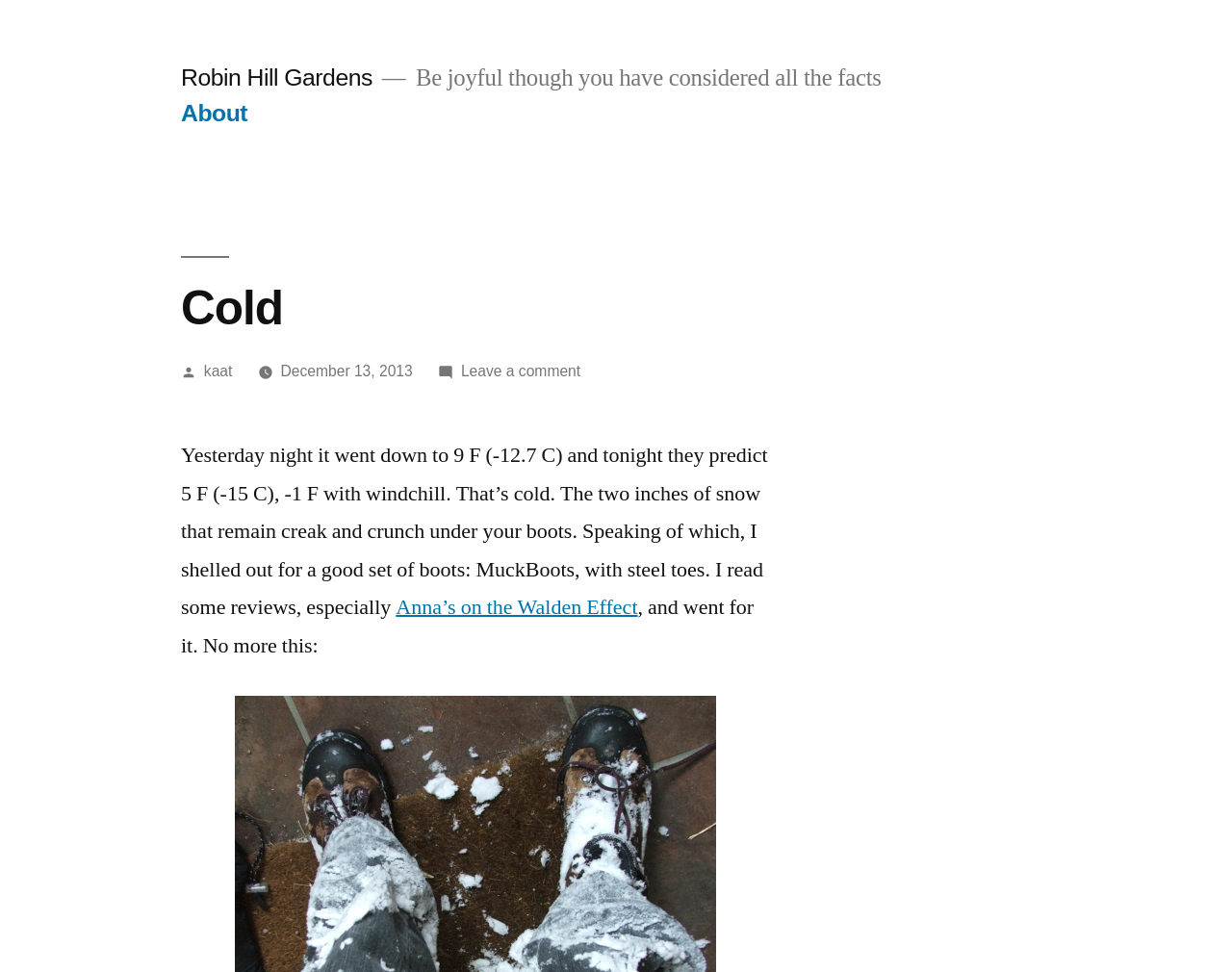What is the name of the website or blog?
Give a single word or phrase as your answer by examining the image.

Robin Hill Gardens